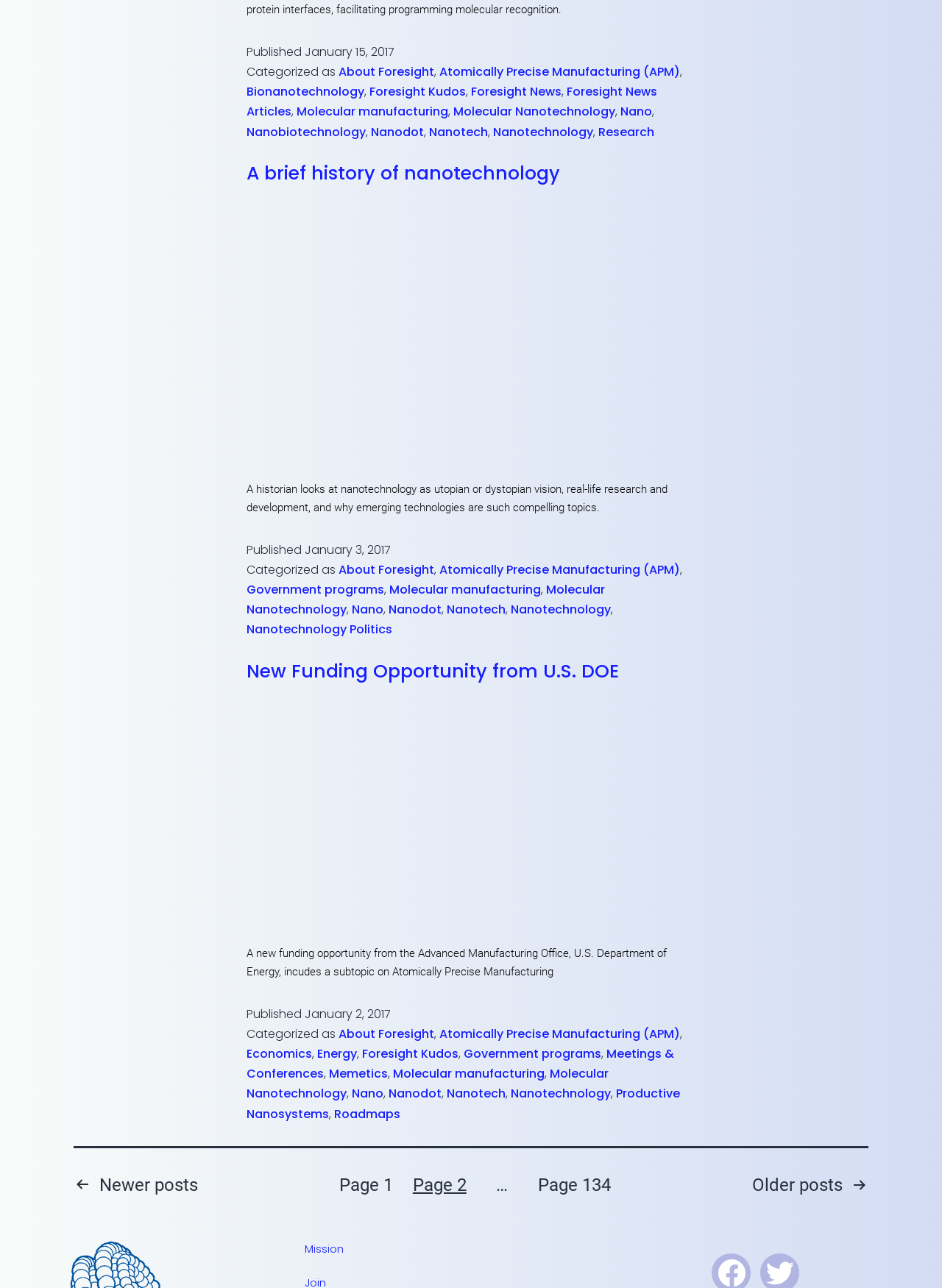Can you find the bounding box coordinates of the area I should click to execute the following instruction: "Check the publication date of the article"?

[0.323, 0.034, 0.419, 0.047]